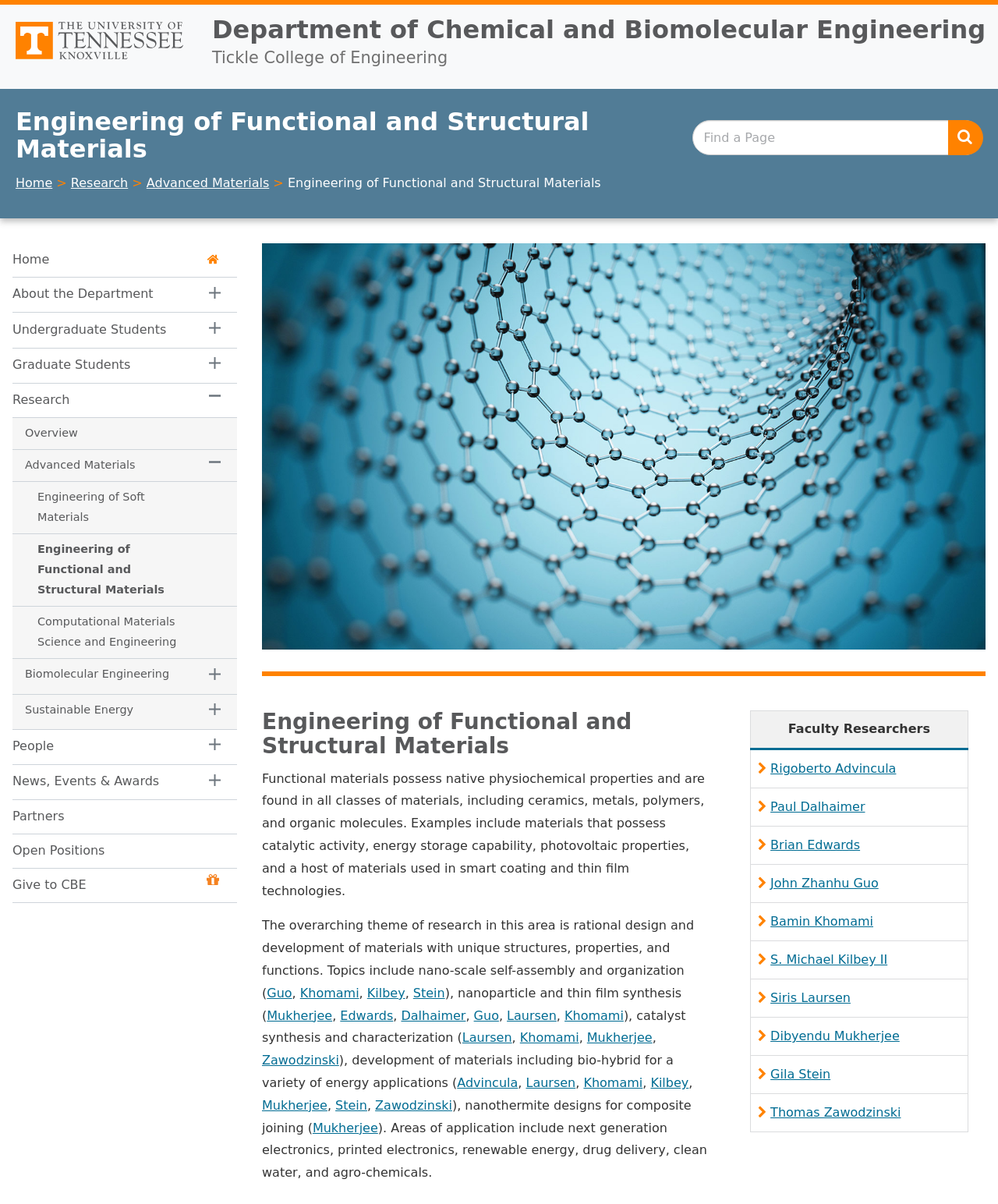Locate the bounding box coordinates of the element that should be clicked to fulfill the instruction: "Read about the overview of research".

[0.012, 0.347, 0.192, 0.373]